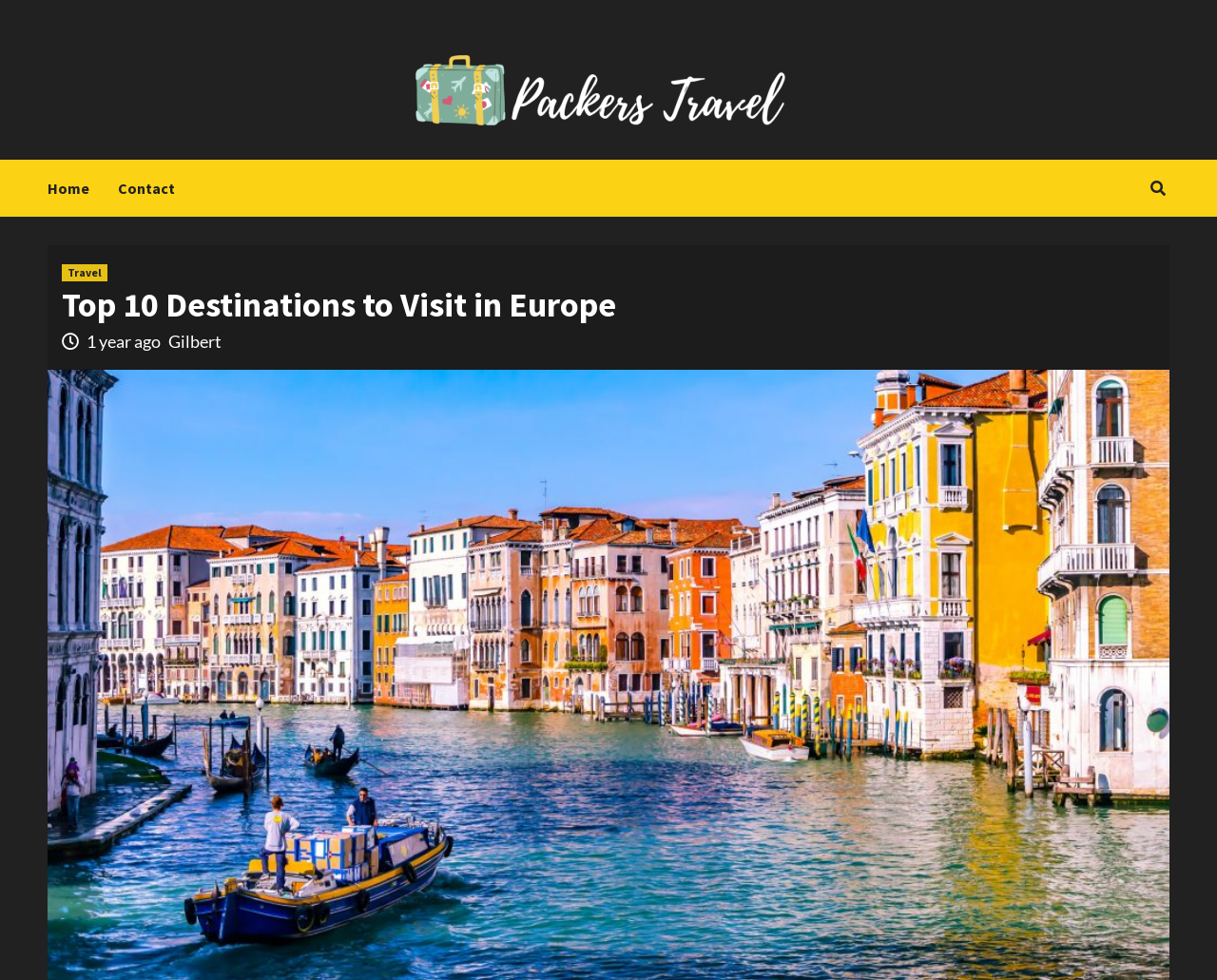Please answer the following question using a single word or phrase: Who wrote the article?

Gilbert